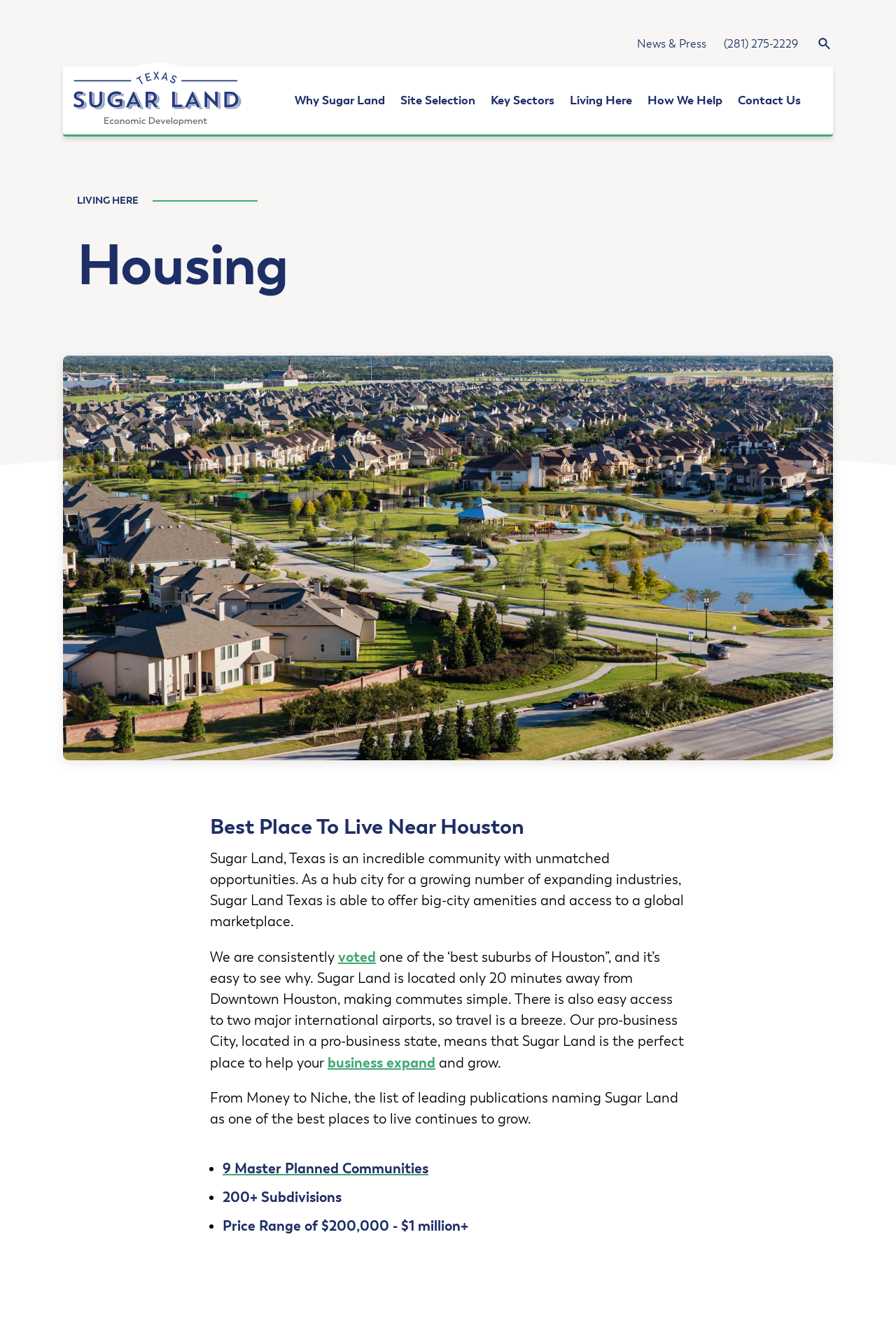Please answer the following question using a single word or phrase: 
How many master planned communities are there in Sugar Land?

9